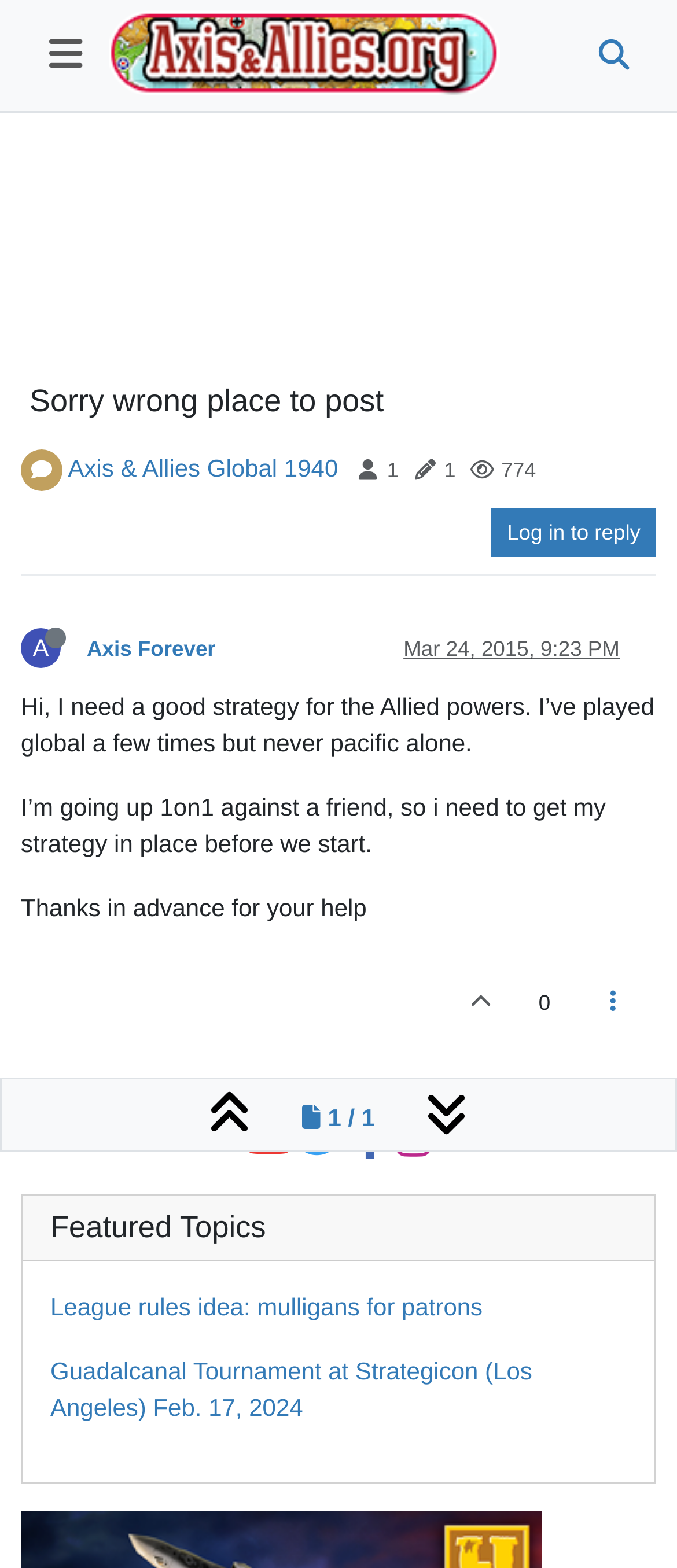Using the format (top-left x, top-left y, bottom-right x, bottom-right y), and given the element description, identify the bounding box coordinates within the screenshot: Mar 24, 2015, 9:23 PM

[0.596, 0.406, 0.915, 0.422]